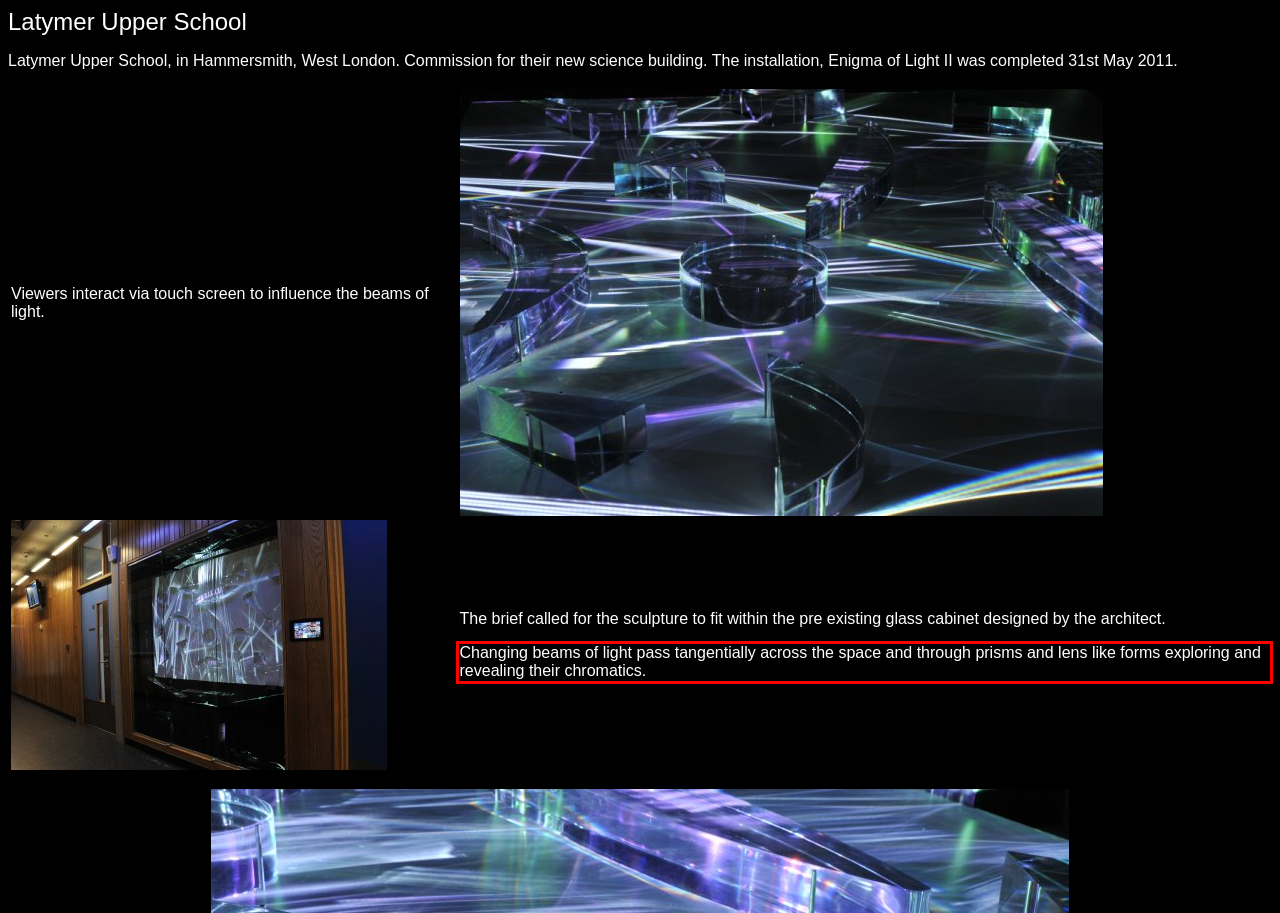You are given a screenshot of a webpage with a UI element highlighted by a red bounding box. Please perform OCR on the text content within this red bounding box.

Changing beams of light pass tangentially across the space and through prisms and lens like forms exploring and revealing their chromatics.